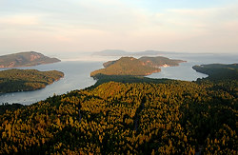Describe the image with as much detail as possible.

The image presents a stunning aerial view from North Pender Island to South Pender Island, capturing the breathtaking natural beauty of the Gulf Islands in British Columbia. Bathed in soft golden light, the landscape showcases a blend of verdant forests and tranquil waterways, illustrating the remote charm of this west coast paradise. The lush greenery of the islands is contrasted against the sparkling blue water, creating a picturesque scene that highlights the unique geography of the region. This view encapsulates the serene and picturesque character of the Gulf Islands, making it a perfect representation of this tranquil Canadian destination.